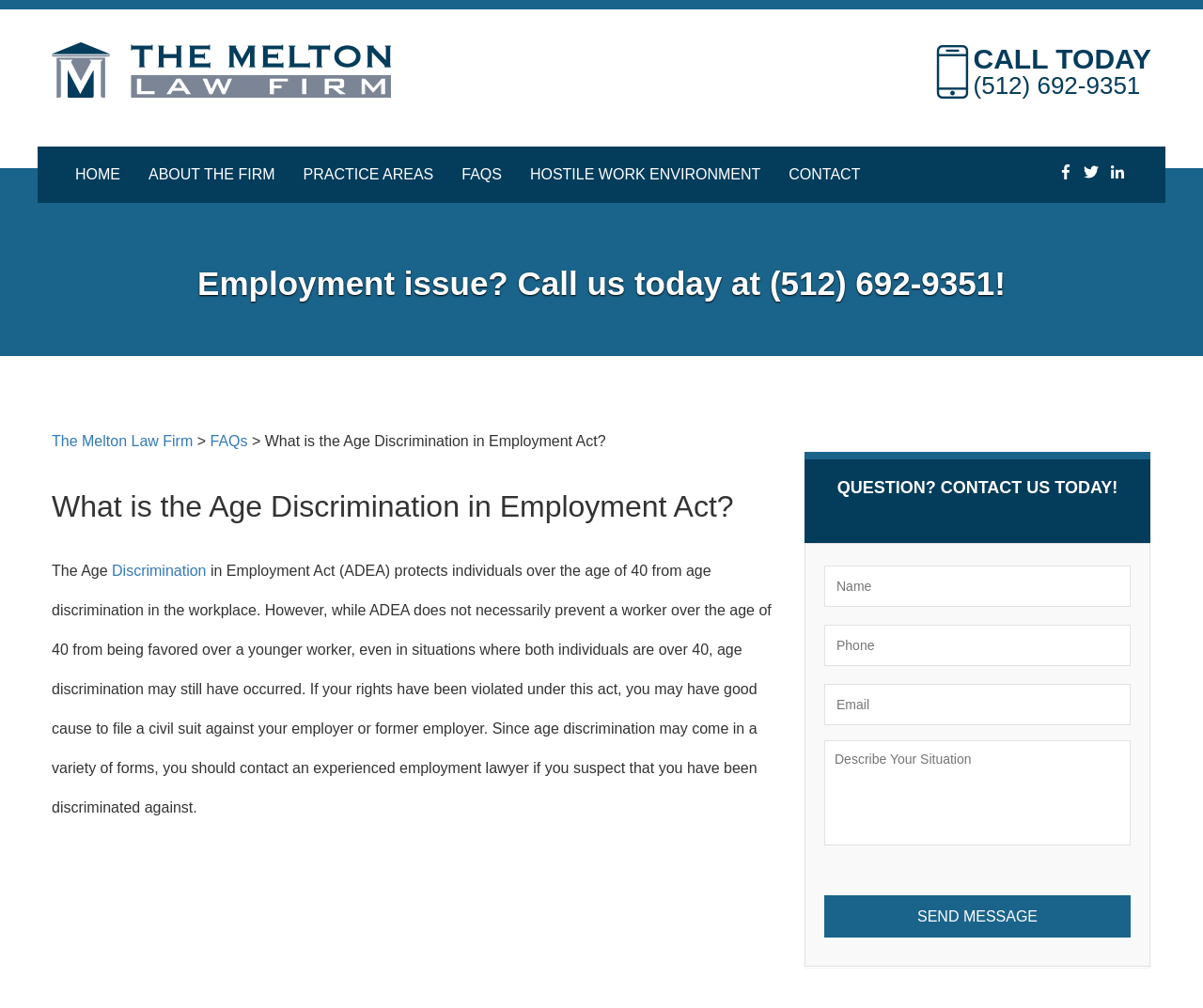What is the name of the law firm?
Craft a detailed and extensive response to the question.

I found the name of the law firm by looking at the top-left corner of the webpage, where it says 'The Melton Law Firm' and has a logo next to it.